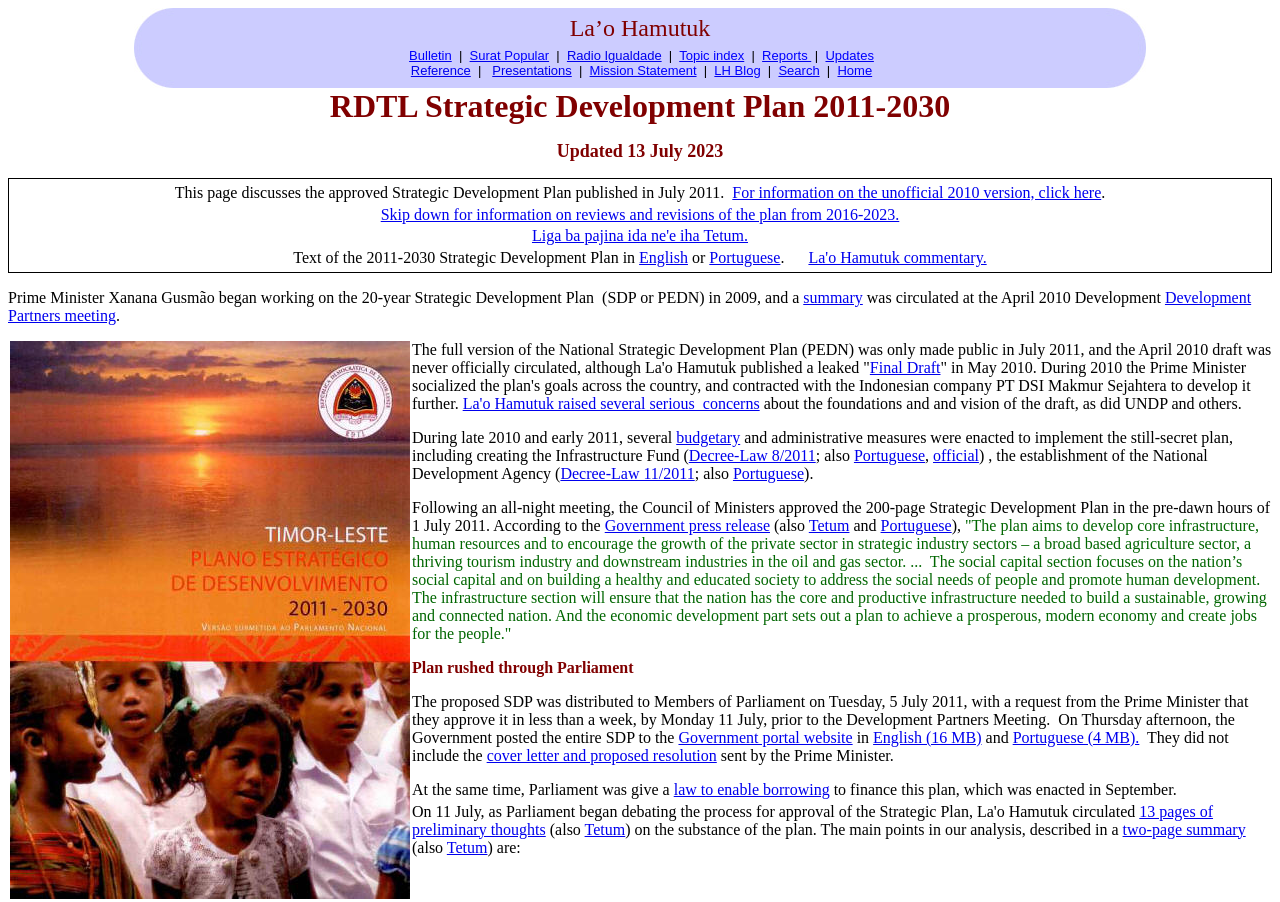What is the name of the organization?
Please provide a single word or phrase in response based on the screenshot.

La'o Hamutuk